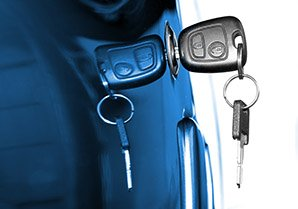What services are offered by the locksmith?
We need a detailed and meticulous answer to the question.

The image emphasizes the services offered by a car locksmith in Casas Adobes, AZ, which include key-related solutions such as lockouts and replacement keys, ensuring that drivers can regain access to their vehicles swiftly and efficiently.